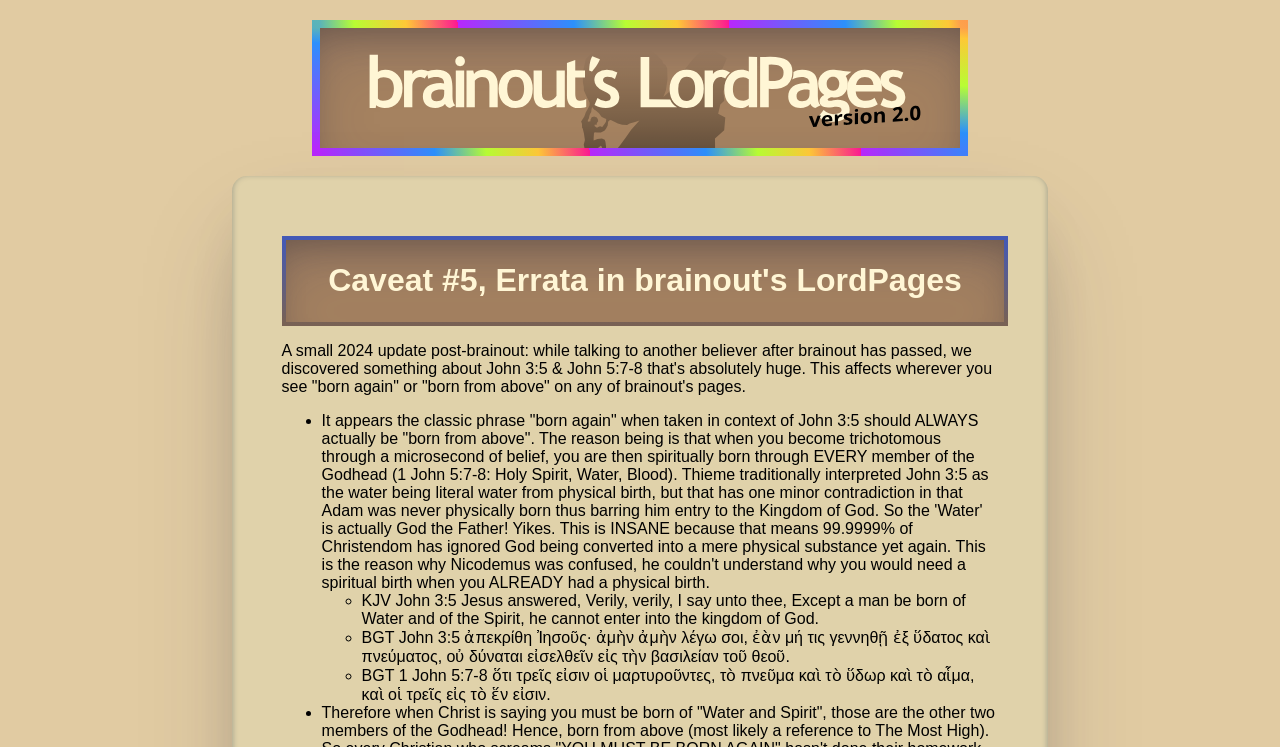What is the Bible verse mentioned in the text?
Please answer the question as detailed as possible based on the image.

The Bible verse mentioned in the text is KJV John 3:5, which says 'Jesus answered, Verily, verily, I say unto thee, Except a man be born of Water and of the Spirit, he cannot enter into the kingdom of God.'